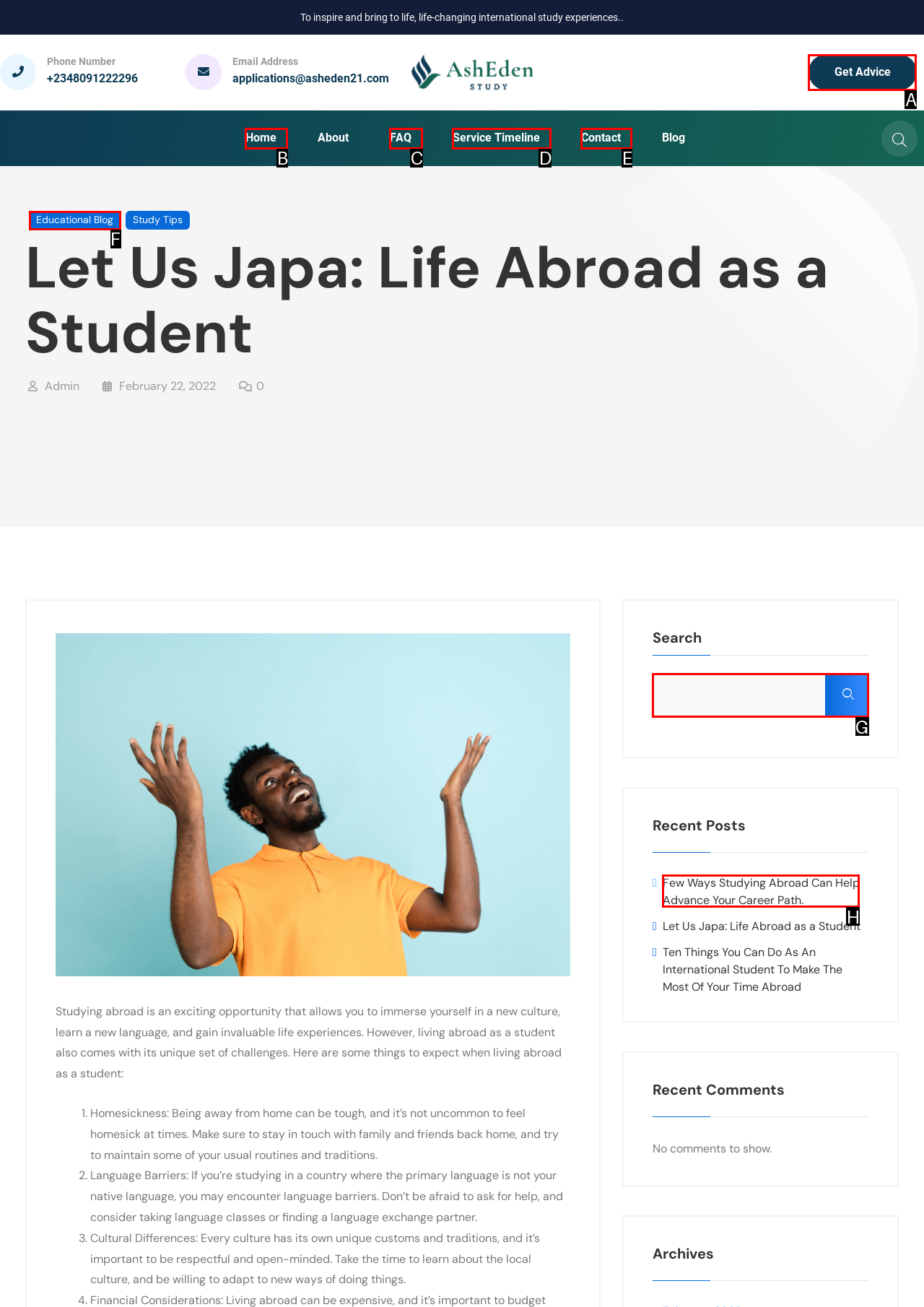Out of the given choices, which letter corresponds to the UI element required to Search for something? Answer with the letter.

G